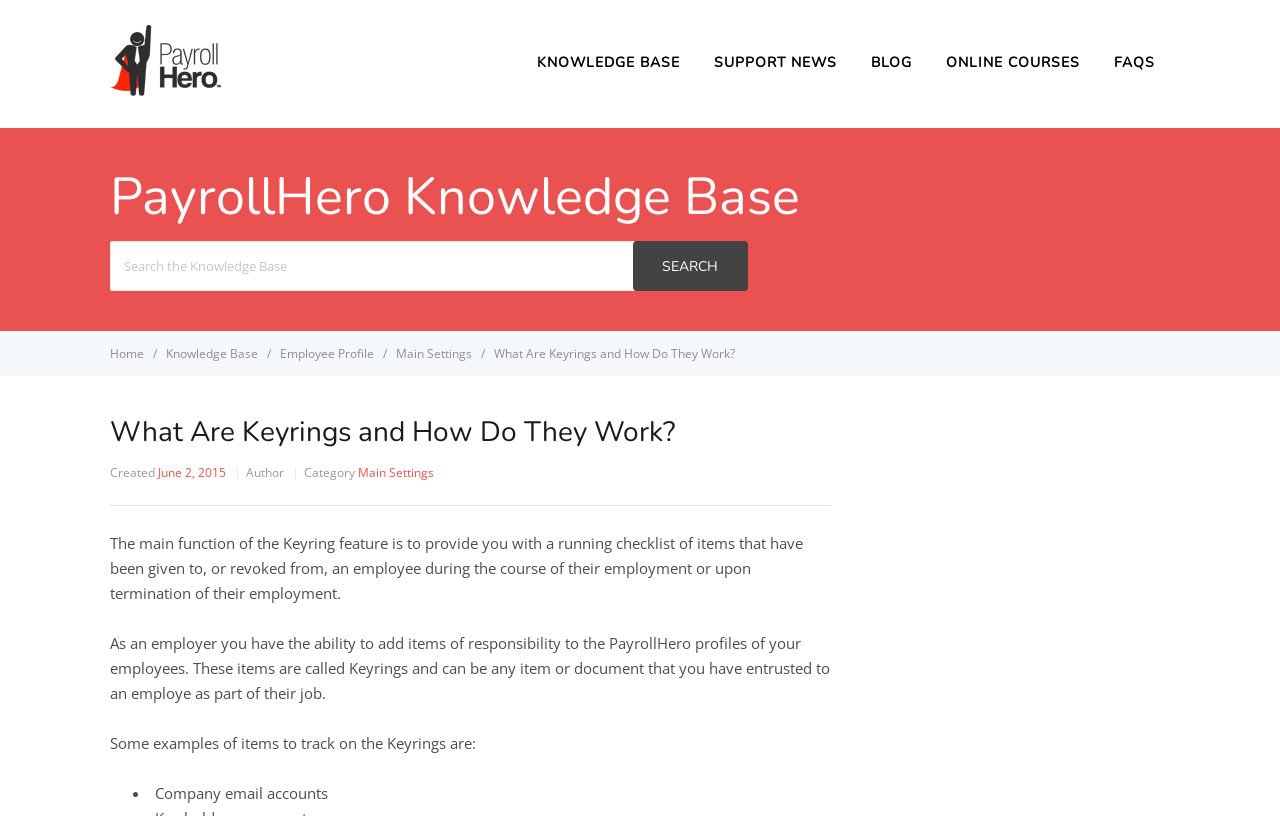Identify the bounding box coordinates for the UI element that matches this description: "name="sub_email" placeholder="Insert your email"".

None